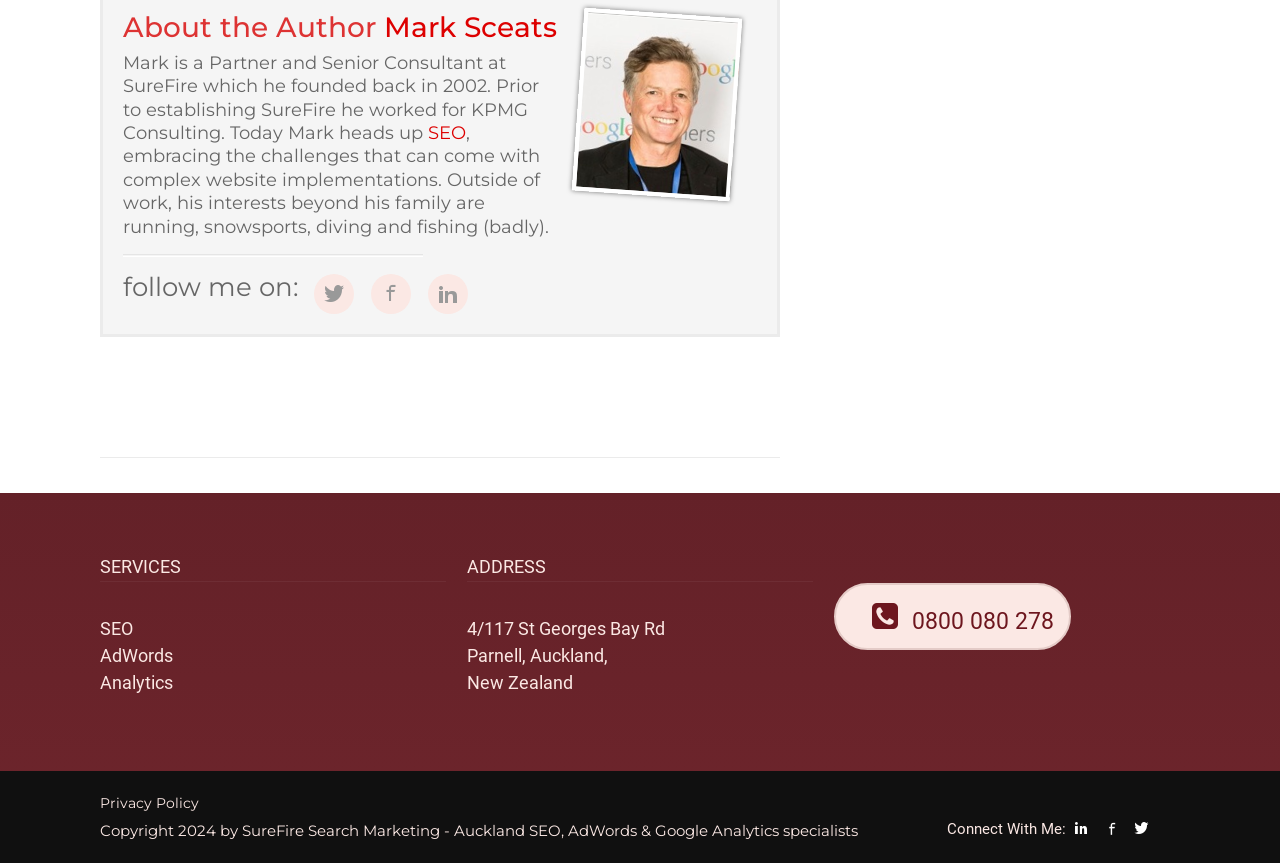Locate the bounding box coordinates of the clickable area to execute the instruction: "Follow Mark on the platform with the 'q' icon". Provide the coordinates as four float numbers between 0 and 1, represented as [left, top, right, bottom].

[0.245, 0.317, 0.277, 0.364]